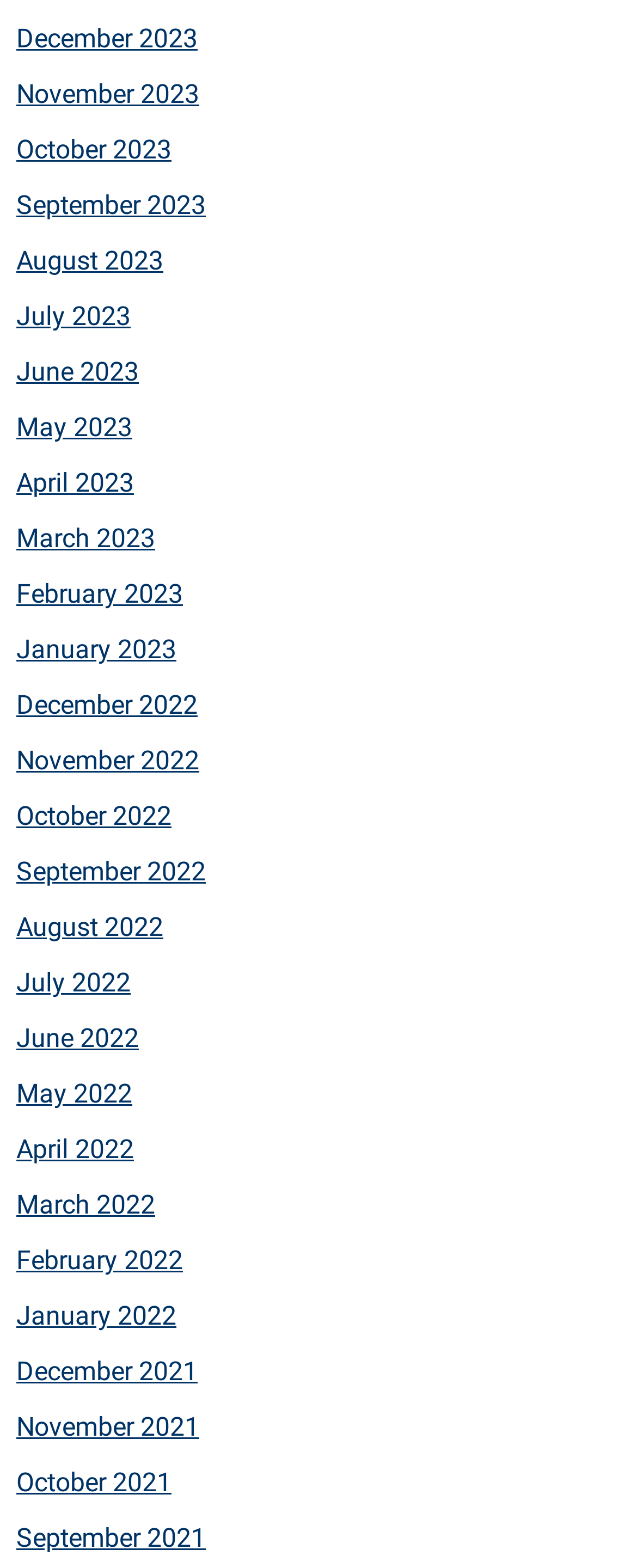Find the bounding box coordinates of the clickable area required to complete the following action: "View November 2022".

[0.026, 0.475, 0.313, 0.495]